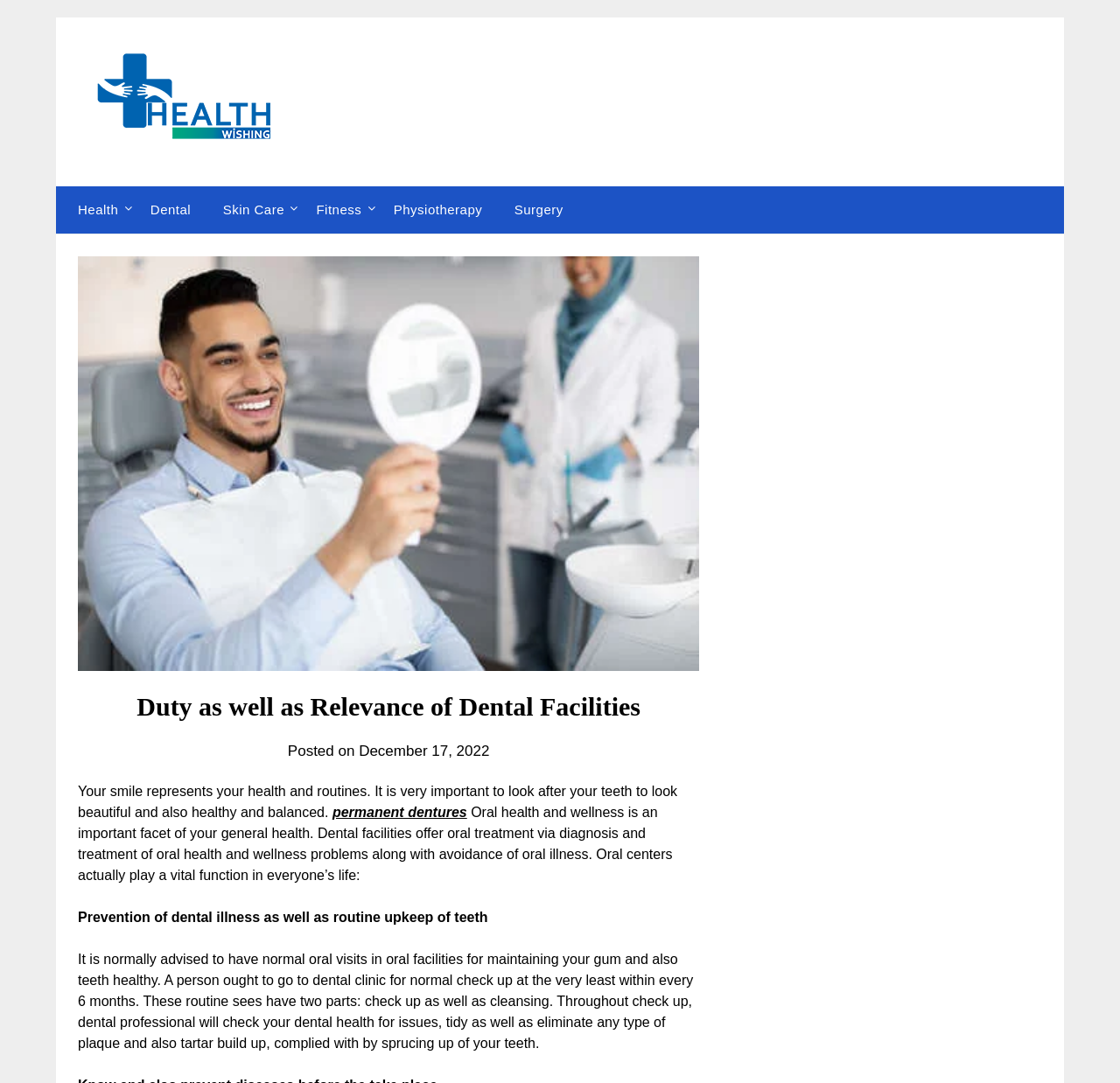What is the purpose of dental facilities?
Using the information from the image, give a concise answer in one word or a short phrase.

diagnosis and treatment of oral health problems